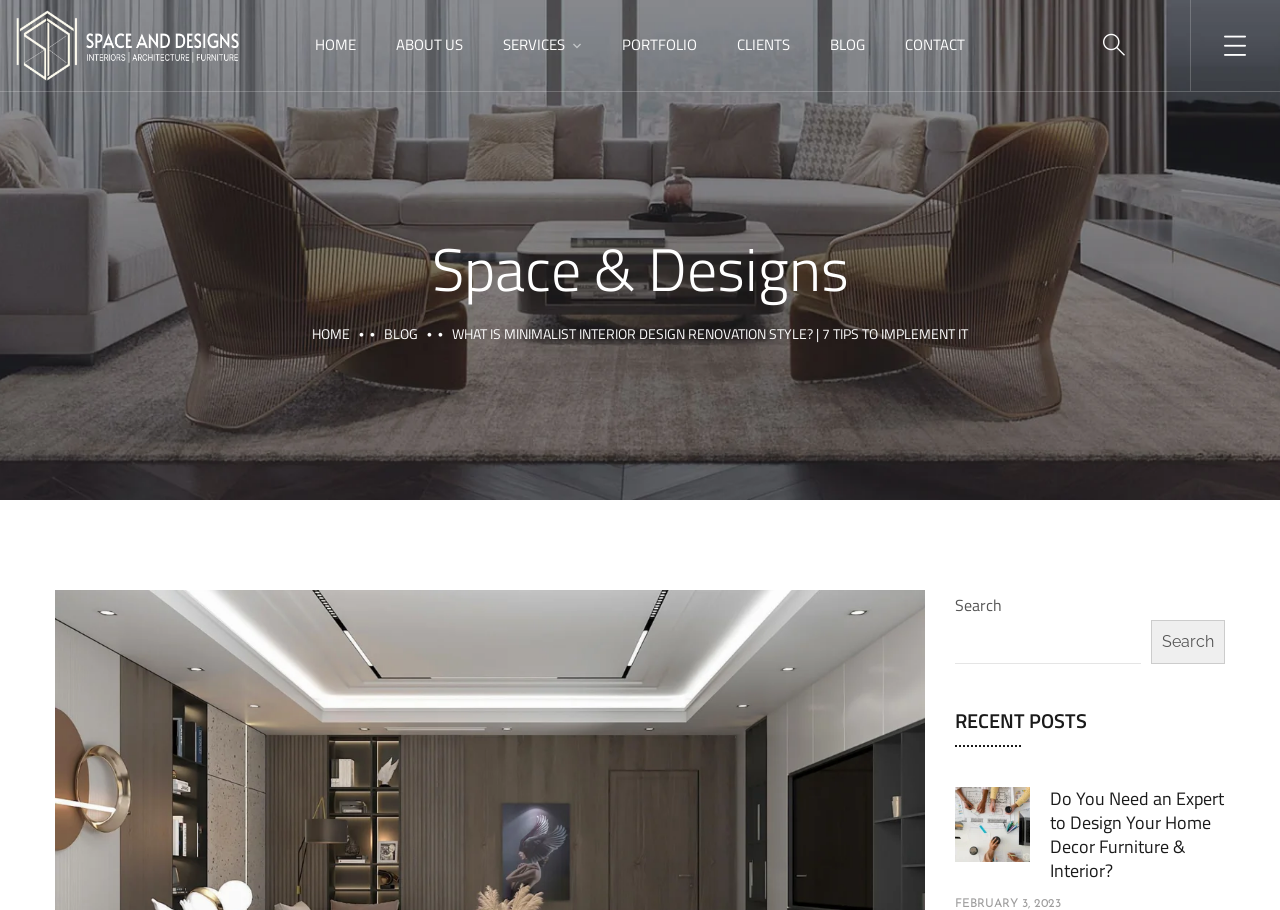Provide a single word or phrase answer to the question: 
Is there a search function on the webpage?

Yes